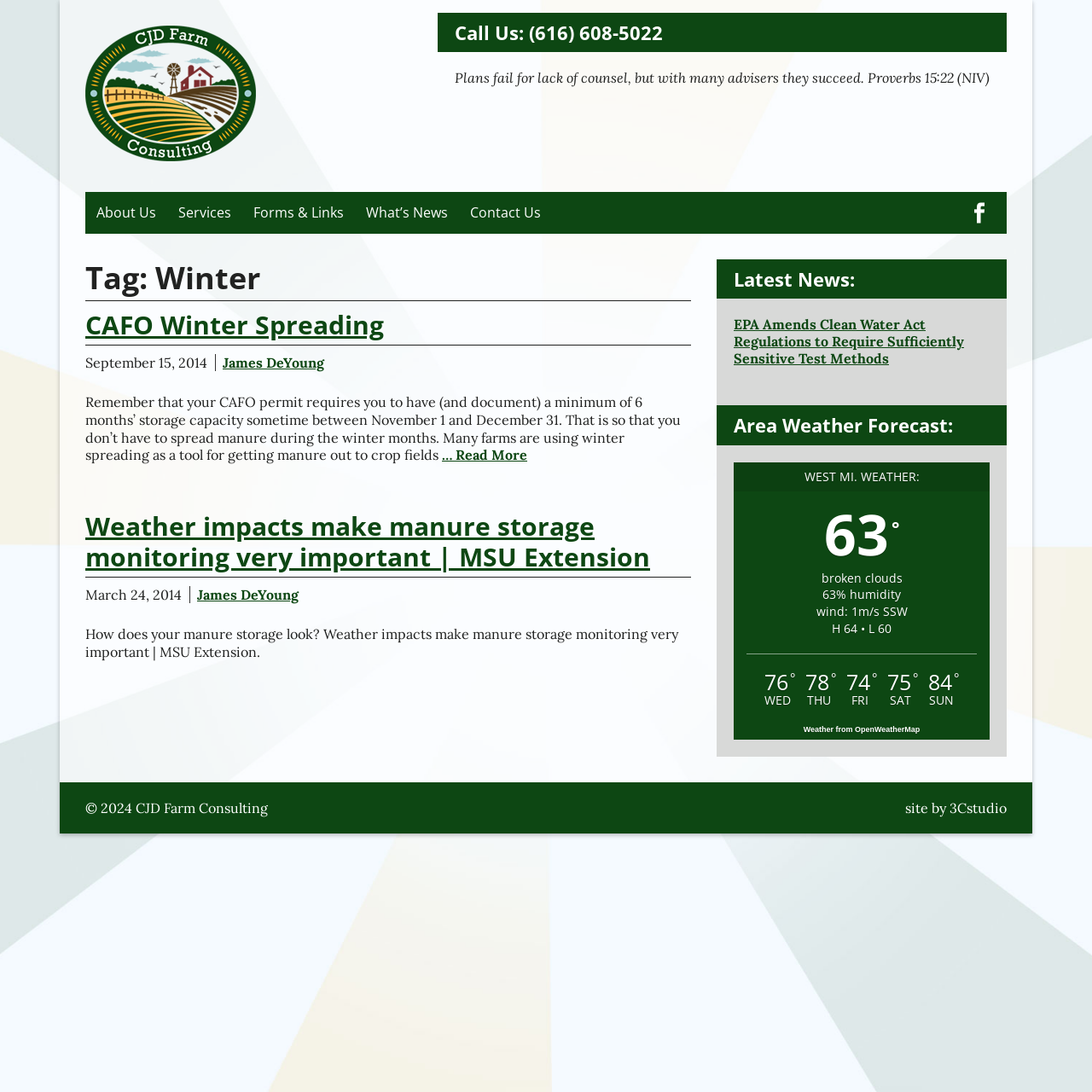Pinpoint the bounding box coordinates for the area that should be clicked to perform the following instruction: "Click the 'About Us' link".

[0.078, 0.176, 0.153, 0.214]